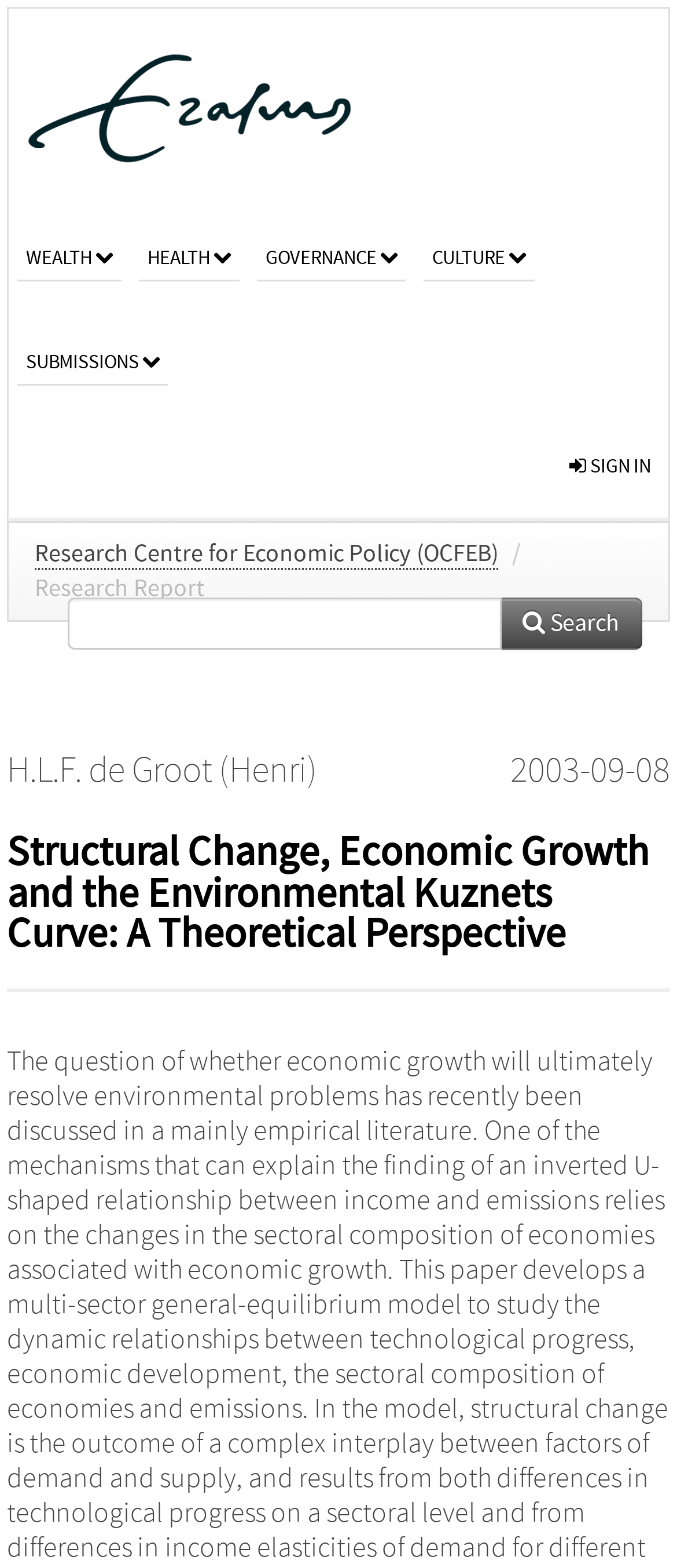Refer to the image and answer the question with as much detail as possible: Is the search box required?

I found the answer by looking at the textbox element with the attribute 'required: False', which indicates that the search box is not required.